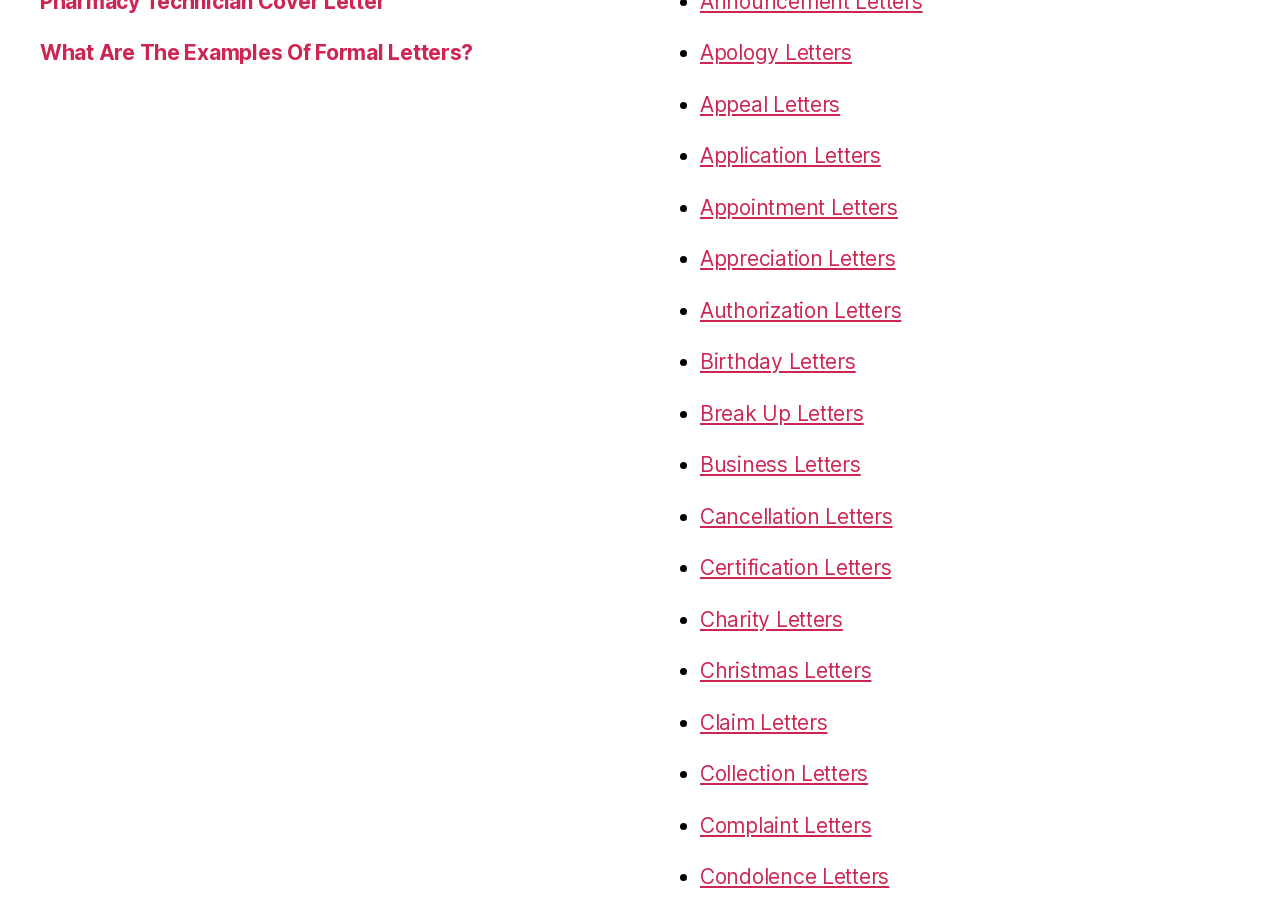Identify the bounding box coordinates of the element that should be clicked to fulfill this task: "Learn about Condolence Letters". The coordinates should be provided as four float numbers between 0 and 1, i.e., [left, top, right, bottom].

[0.547, 0.955, 0.695, 0.983]